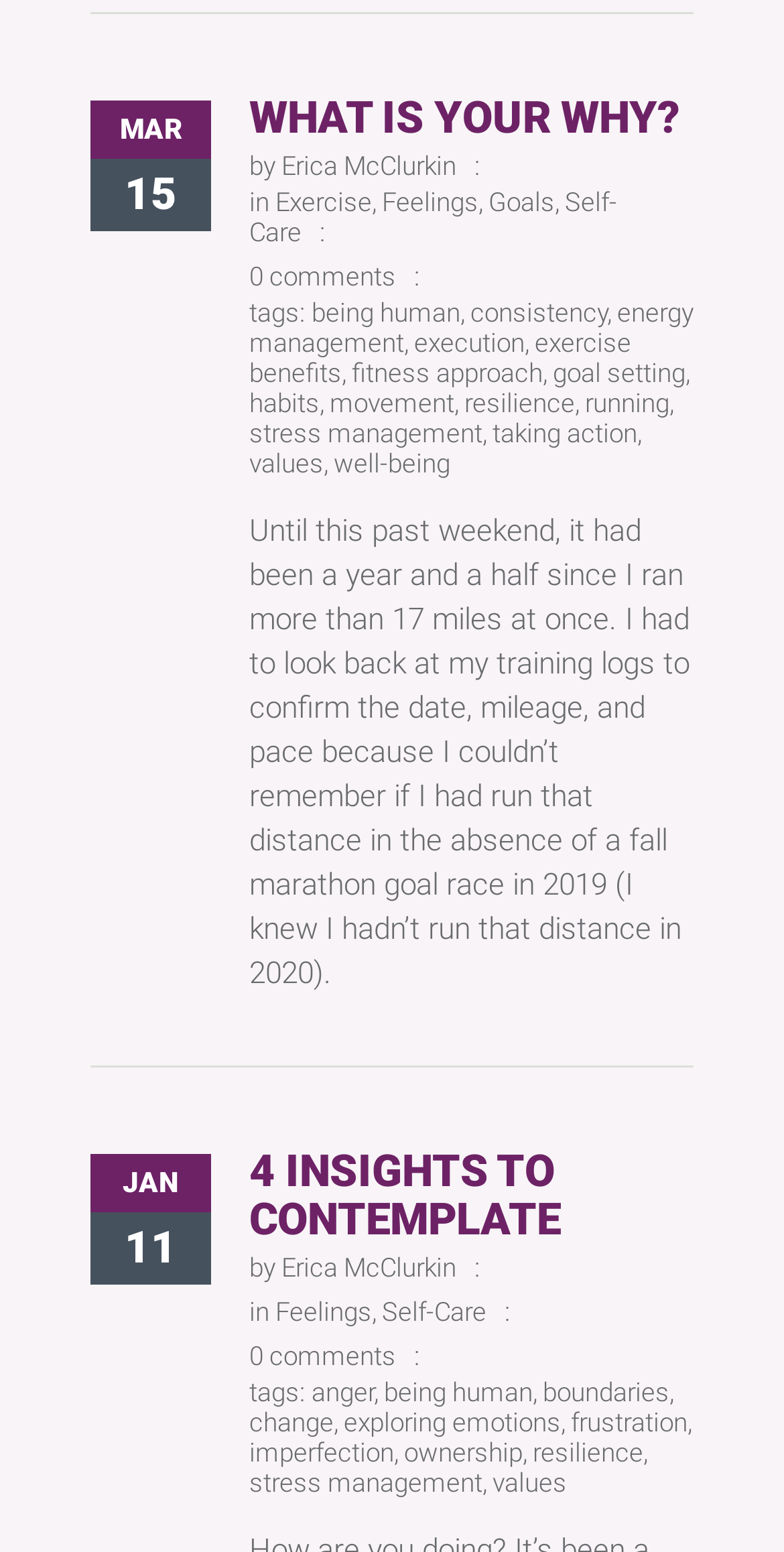Determine the bounding box coordinates for the area you should click to complete the following instruction: "Donate".

None